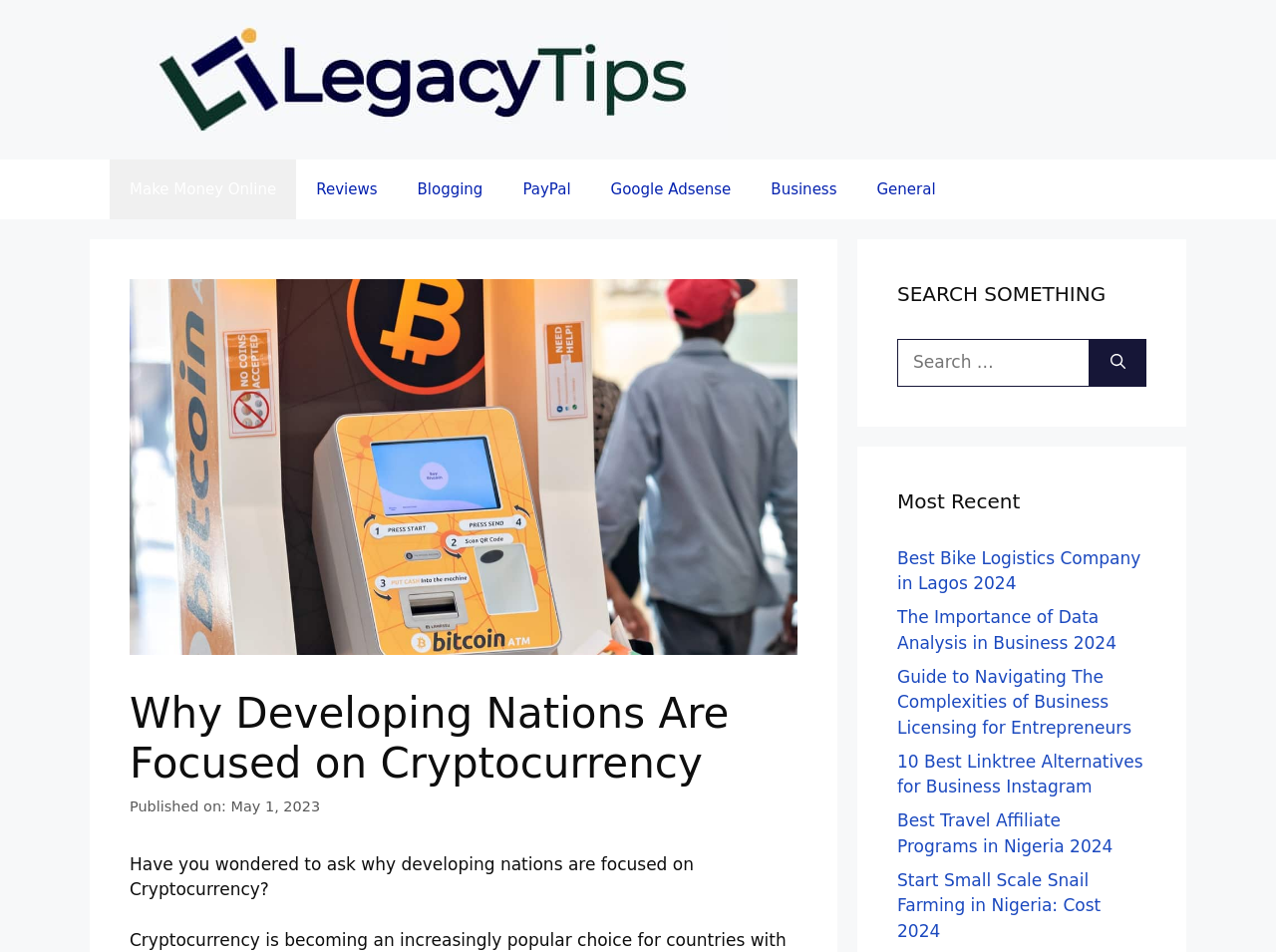Locate the bounding box coordinates of the clickable area to execute the instruction: "Download RKTracer". Provide the coordinates as four float numbers between 0 and 1, represented as [left, top, right, bottom].

None